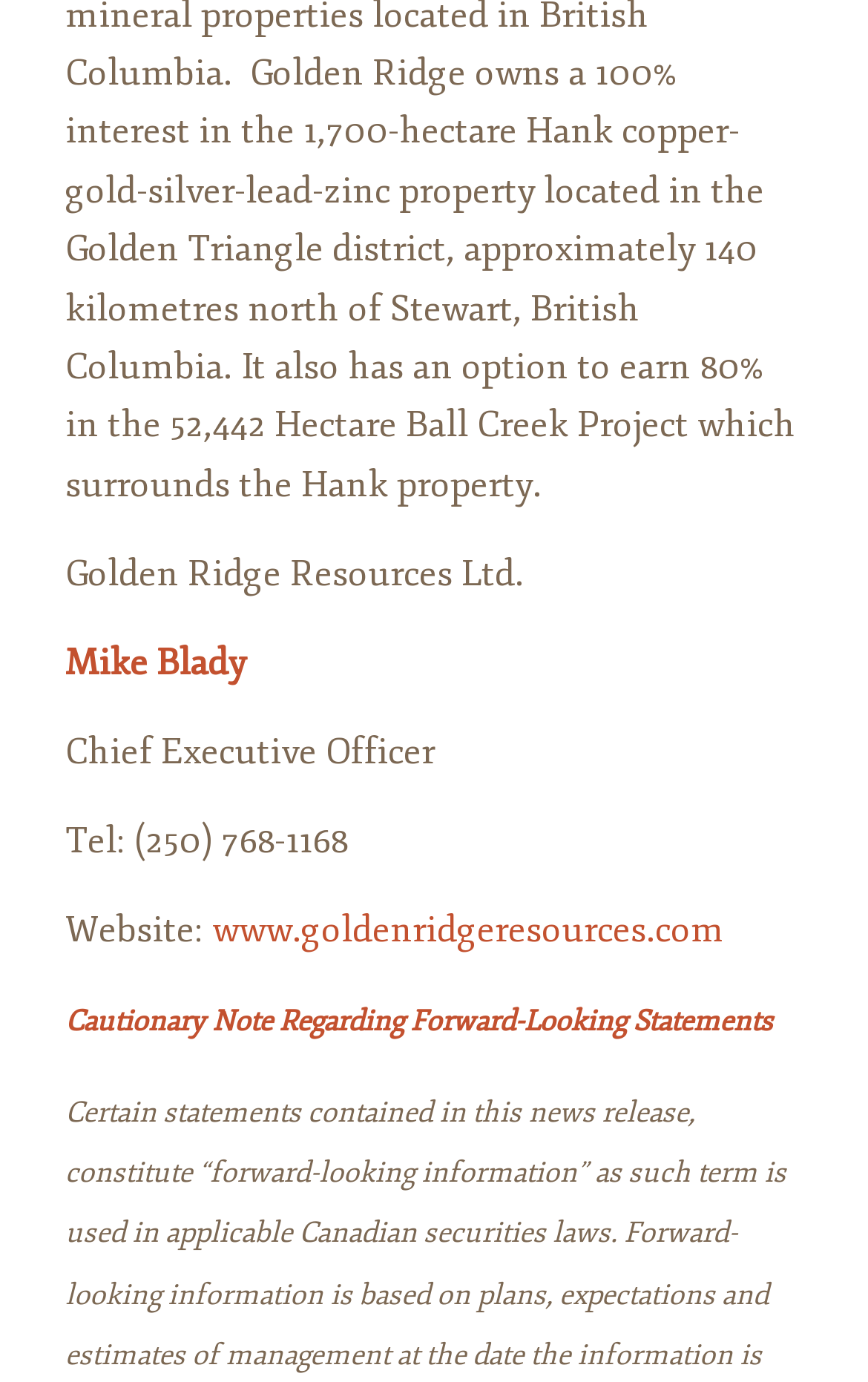Who is the Chief Executive Officer?
Refer to the image and provide a concise answer in one word or phrase.

Mike Blady